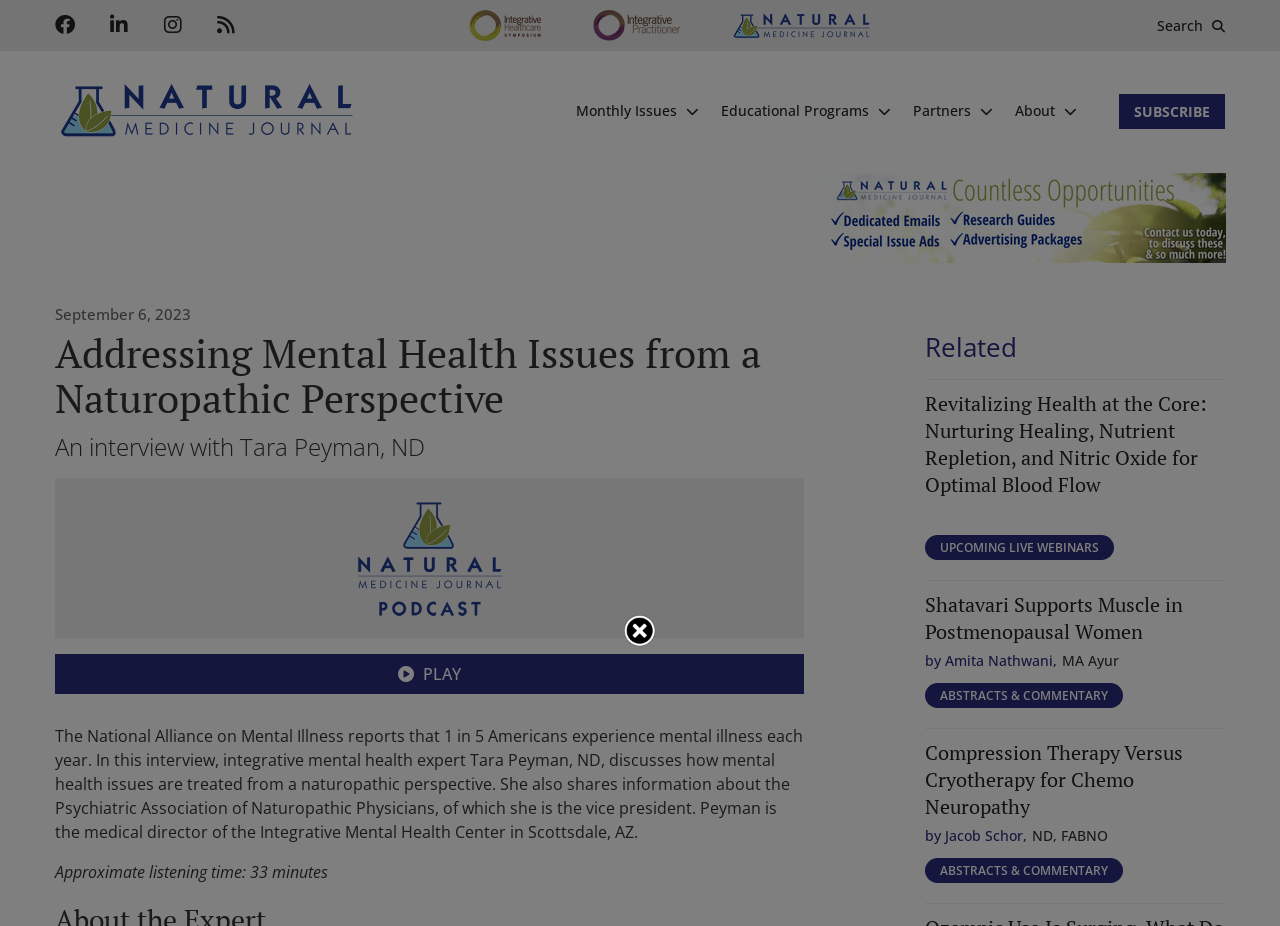Please specify the bounding box coordinates of the clickable region to carry out the following instruction: "Subscribe to the journal". The coordinates should be four float numbers between 0 and 1, in the format [left, top, right, bottom].

[0.874, 0.101, 0.957, 0.139]